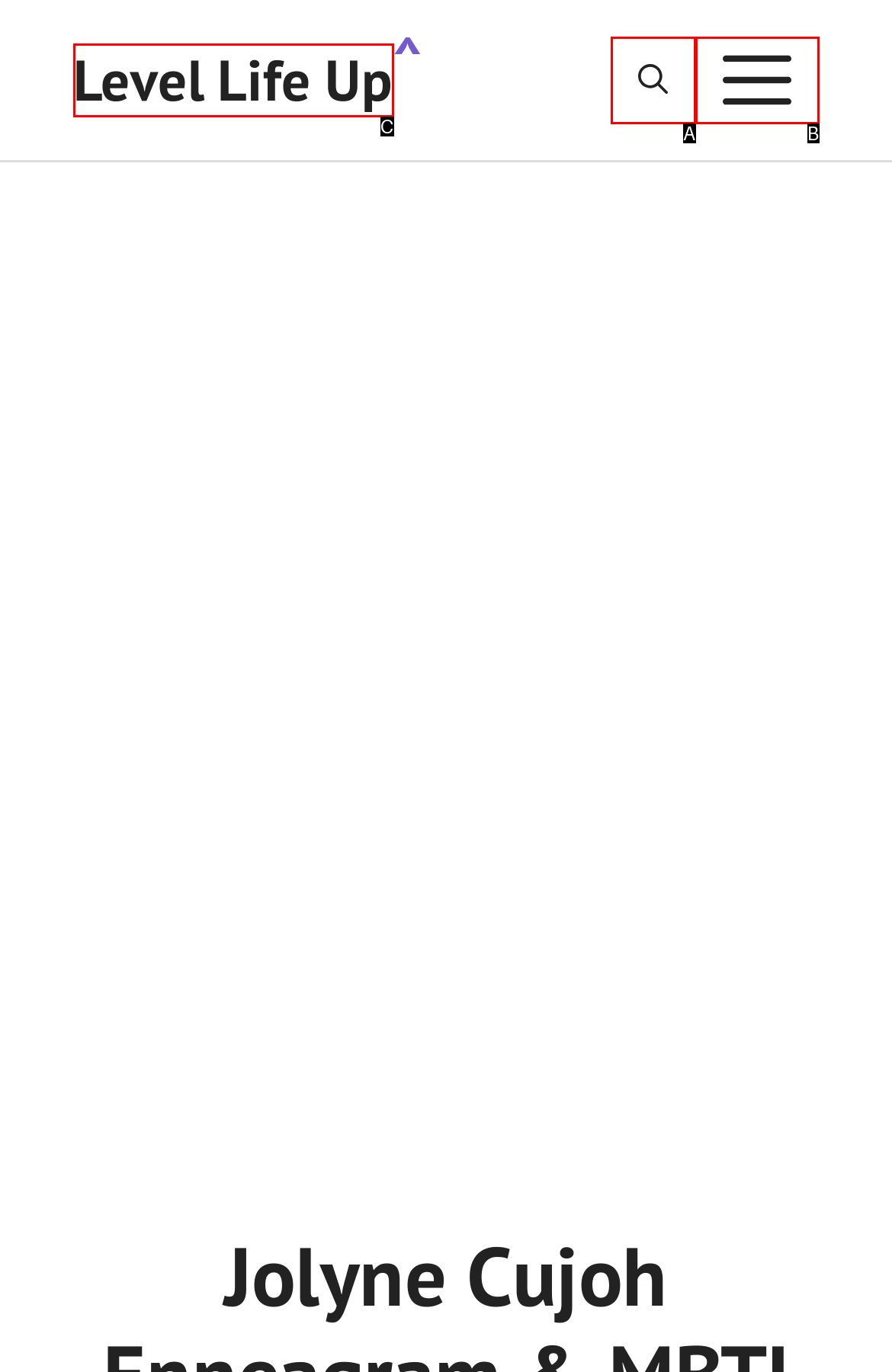Determine which HTML element fits the description: Level Life Up. Answer with the letter corresponding to the correct choice.

C